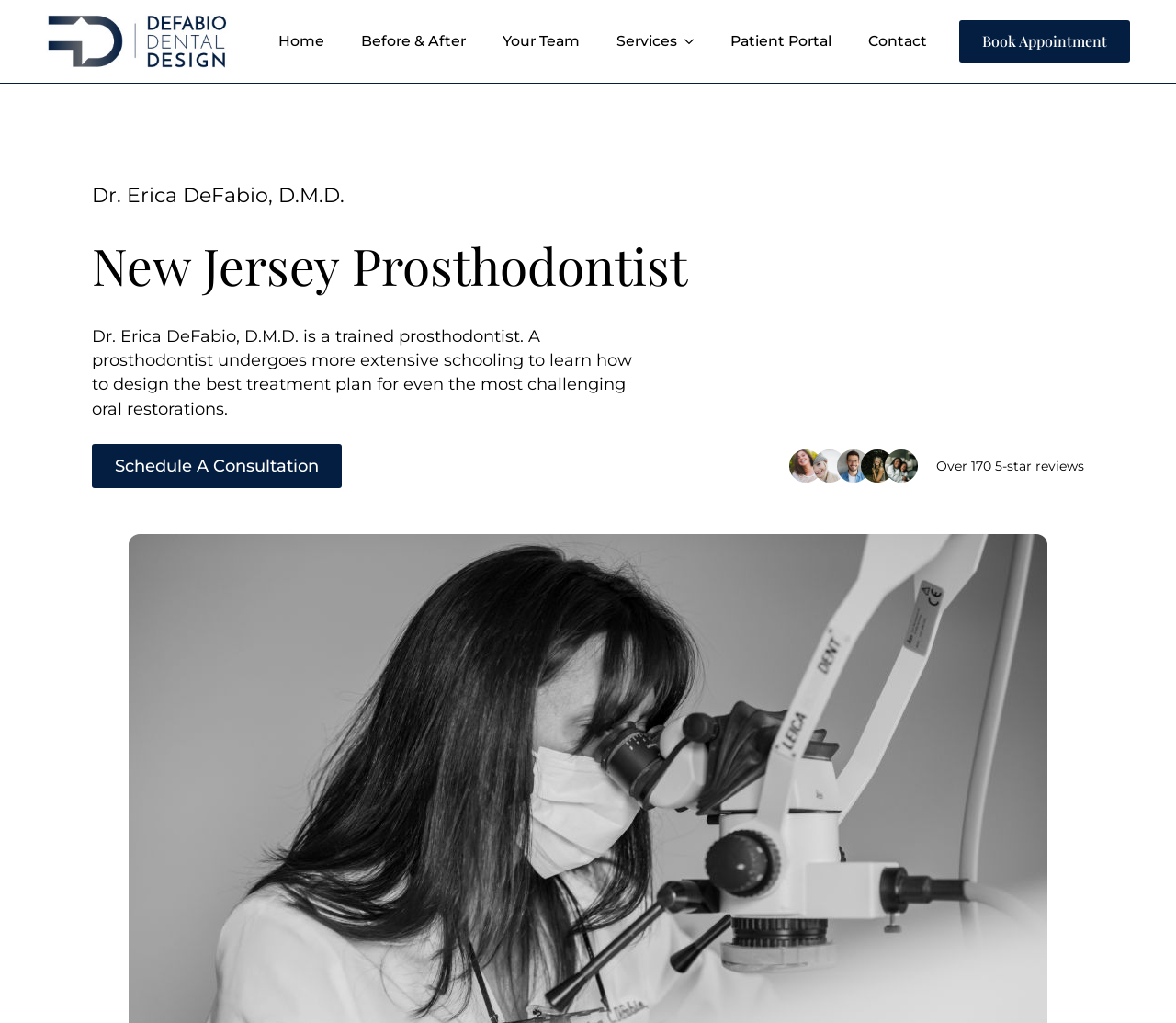What is the number of 5-star reviews mentioned on the webpage?
Refer to the image and provide a one-word or short phrase answer.

Over 170